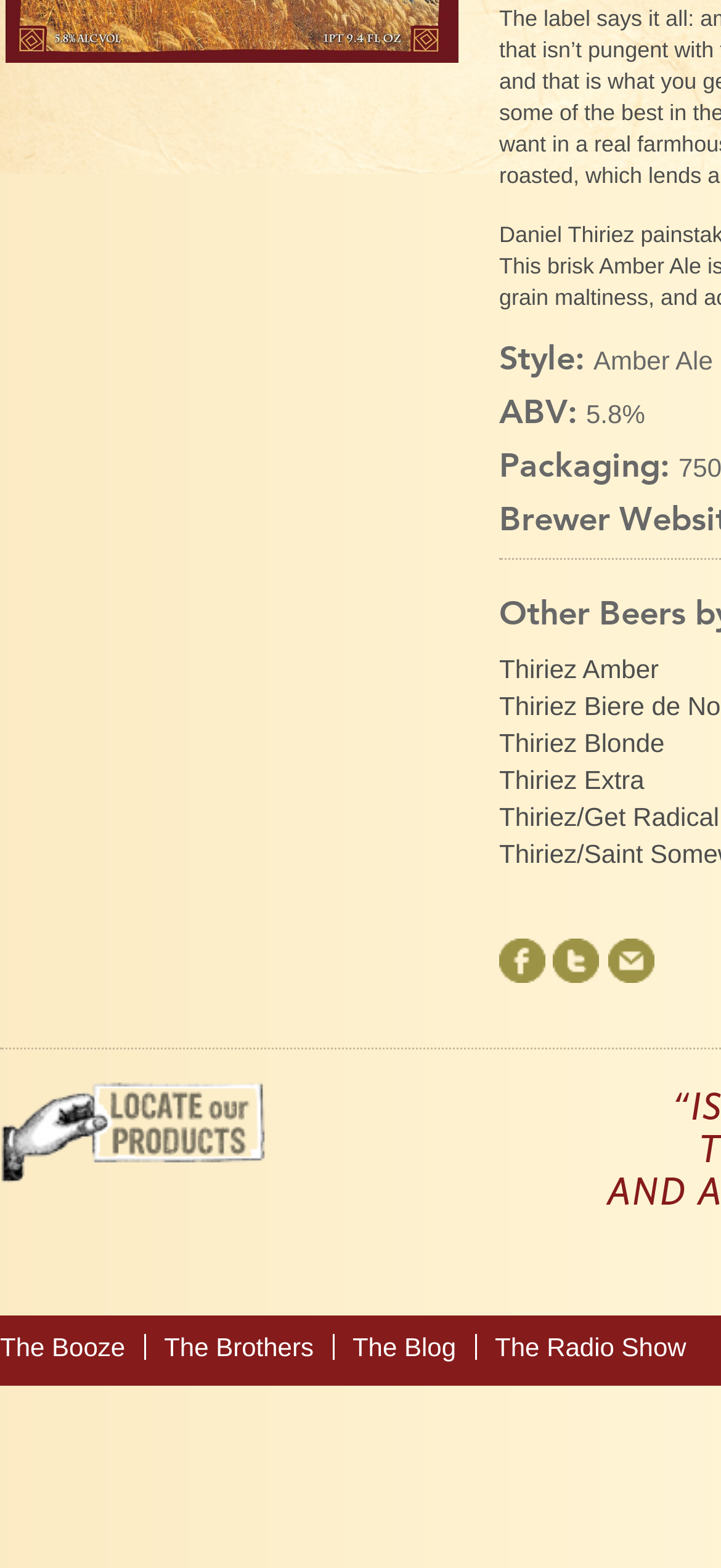Given the description of a UI element: "title="Share on Twitter"", identify the bounding box coordinates of the matching element in the webpage screenshot.

[0.768, 0.611, 0.832, 0.631]